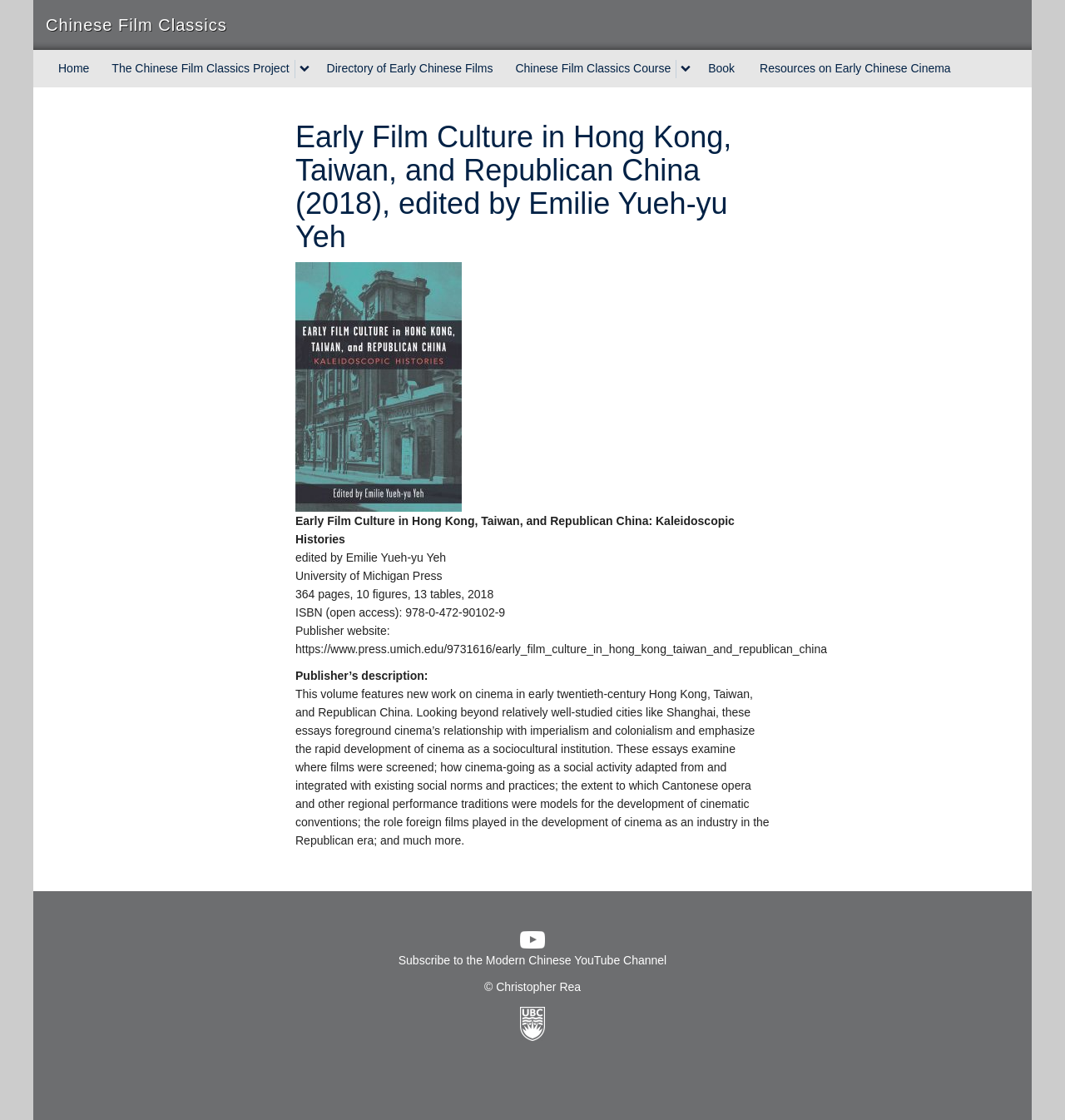Predict the bounding box of the UI element based on the description: "Book". The coordinates should be four float numbers between 0 and 1, formatted as [left, top, right, bottom].

[0.653, 0.045, 0.702, 0.078]